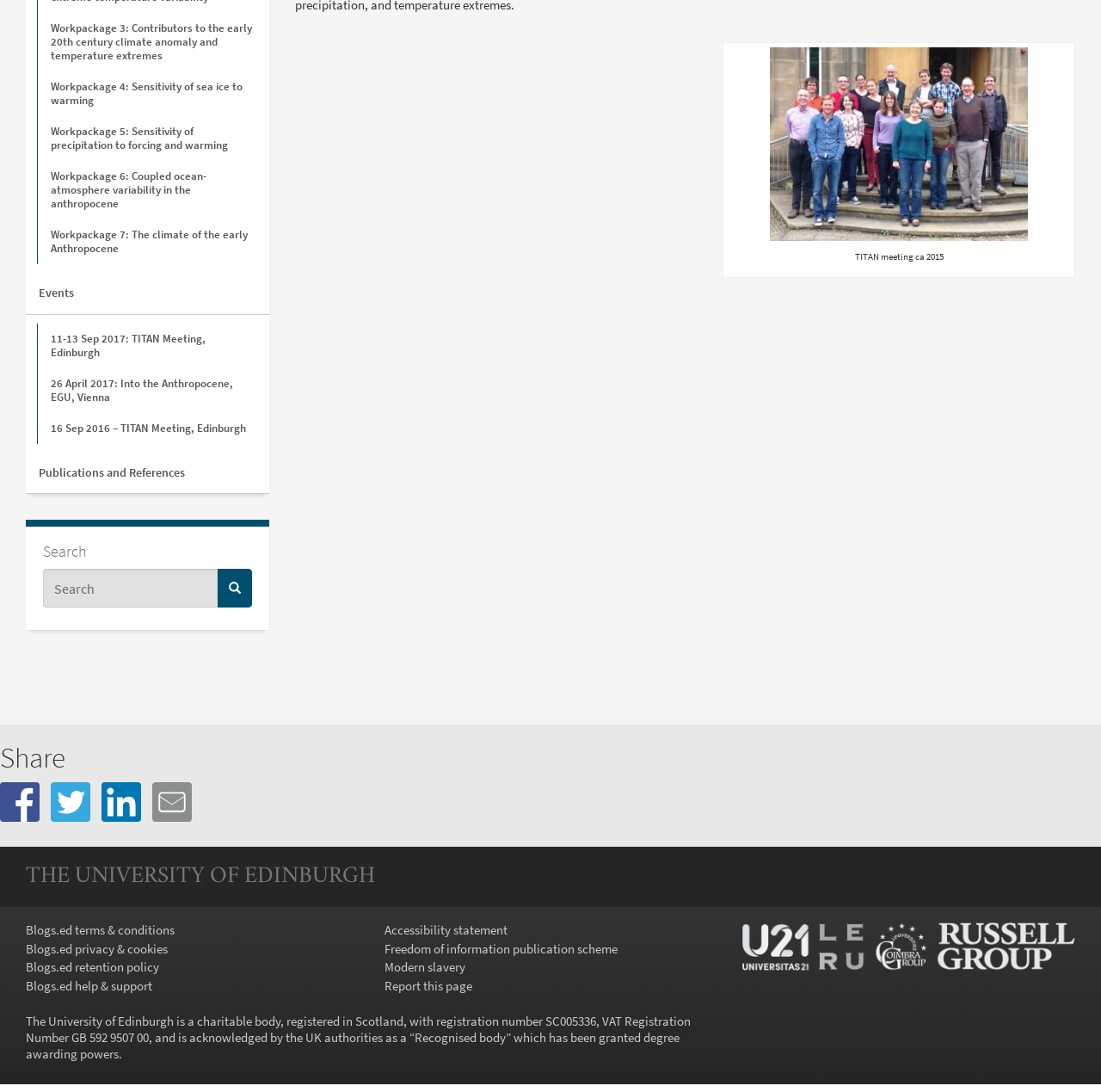What is the title of Workpackage 3?
Using the image as a reference, answer the question with a short word or phrase.

Contributors to the early 20th century climate anomaly and temperature extremes